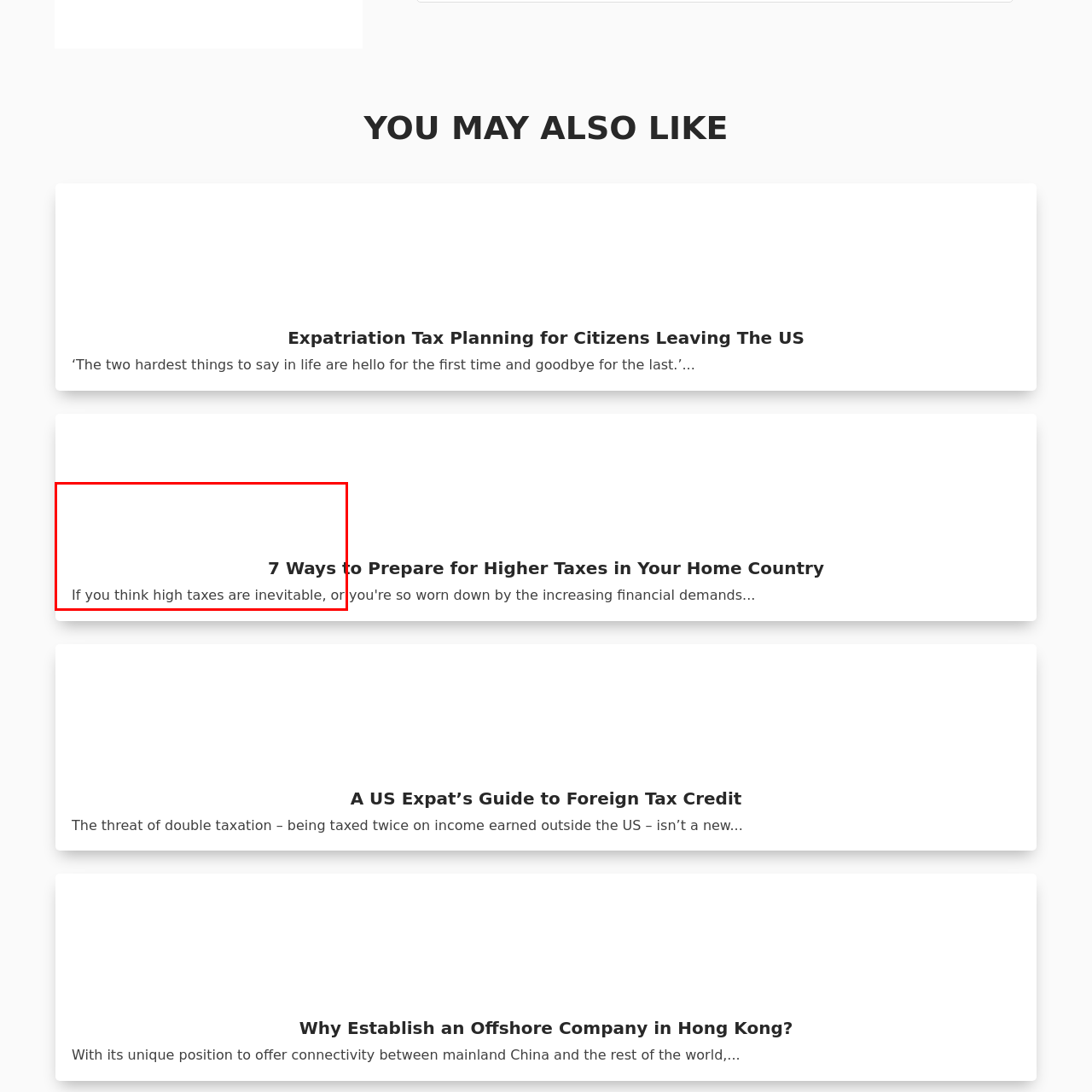Examine the area surrounded by the red box and describe it in detail.

This image accompanies an article titled "7 Ways to Prepare for Higher Taxes in Your Home Country." The article addresses the concerns of individuals who feel overwhelmed by the prospect of increasing tax obligations. The accompanying text suggests actionable strategies to manage tax liabilities effectively. The overall content aims to provide valuable insights and solutions for readers seeking to navigate their financial responsibilities with greater confidence.